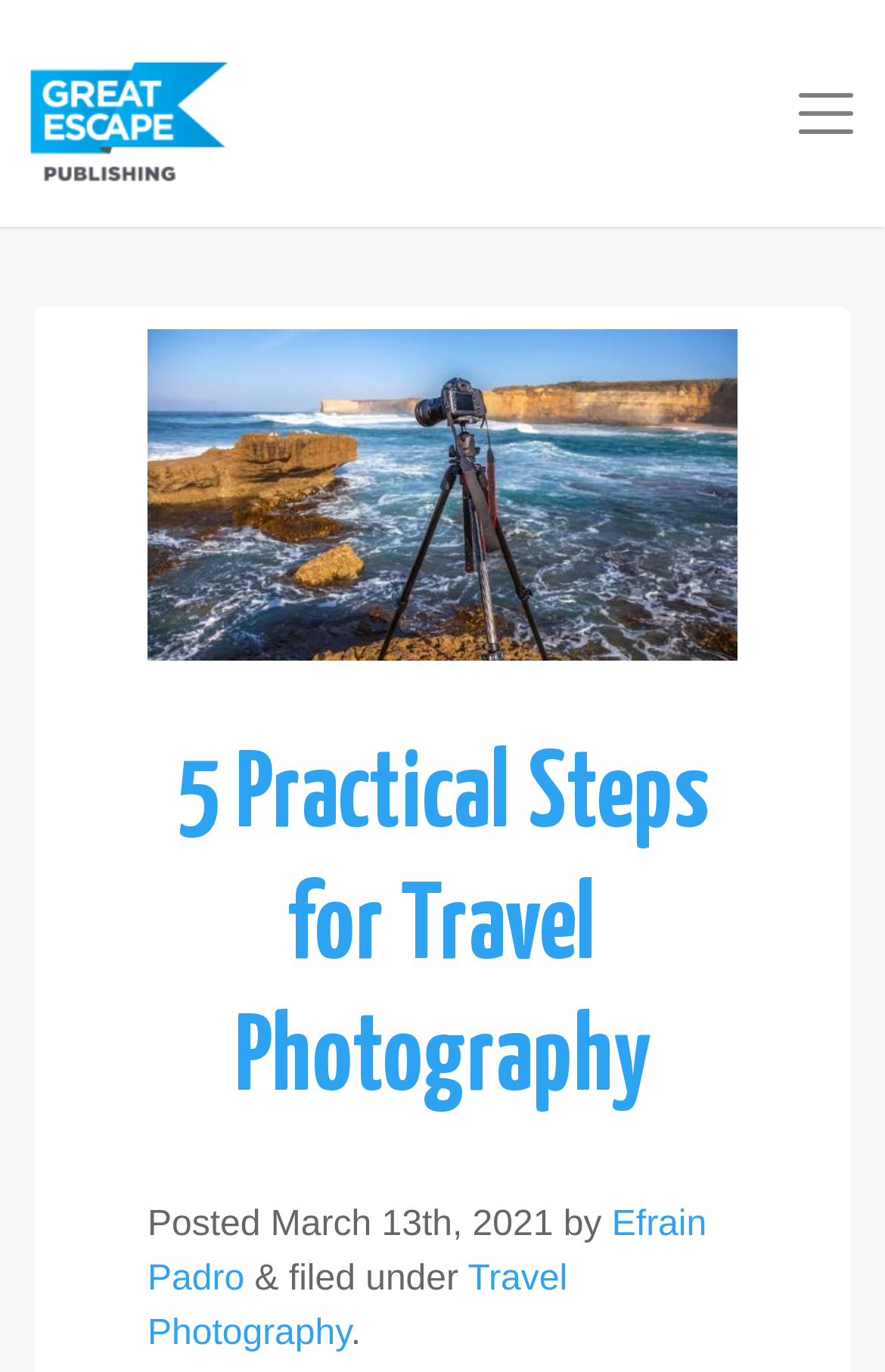Predict the bounding box of the UI element based on this description: "Efrain Padro".

[0.167, 0.879, 0.798, 0.947]